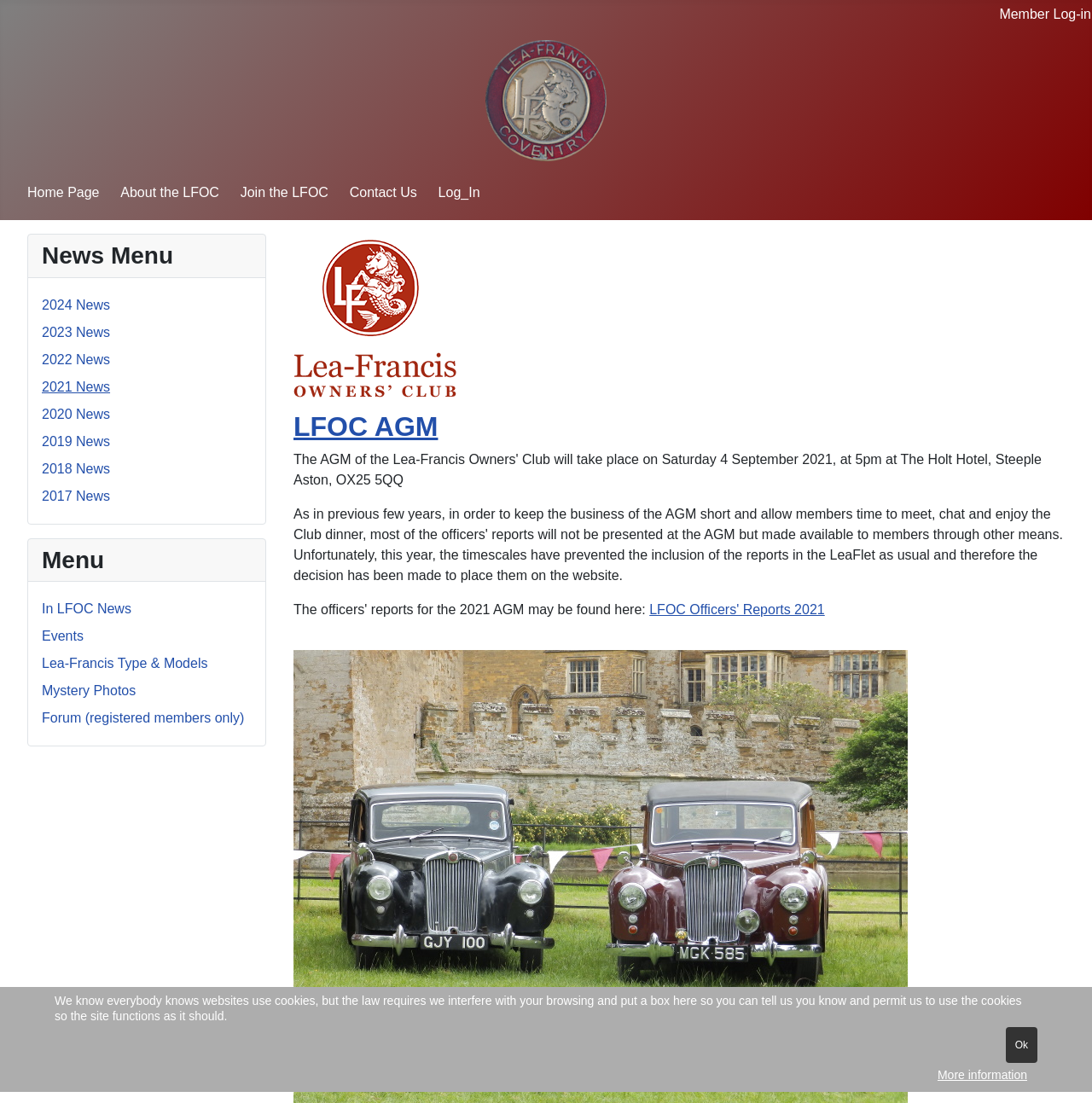What is the topic of the 'LFOC AGM' section?
Can you offer a detailed and complete answer to this question?

I found the answer by looking at the heading 'LFOC AGM' and the link 'LFOC AGM' below it, which suggests that this section is about the Annual General Meeting of the Lea-Francis Owners' Club.